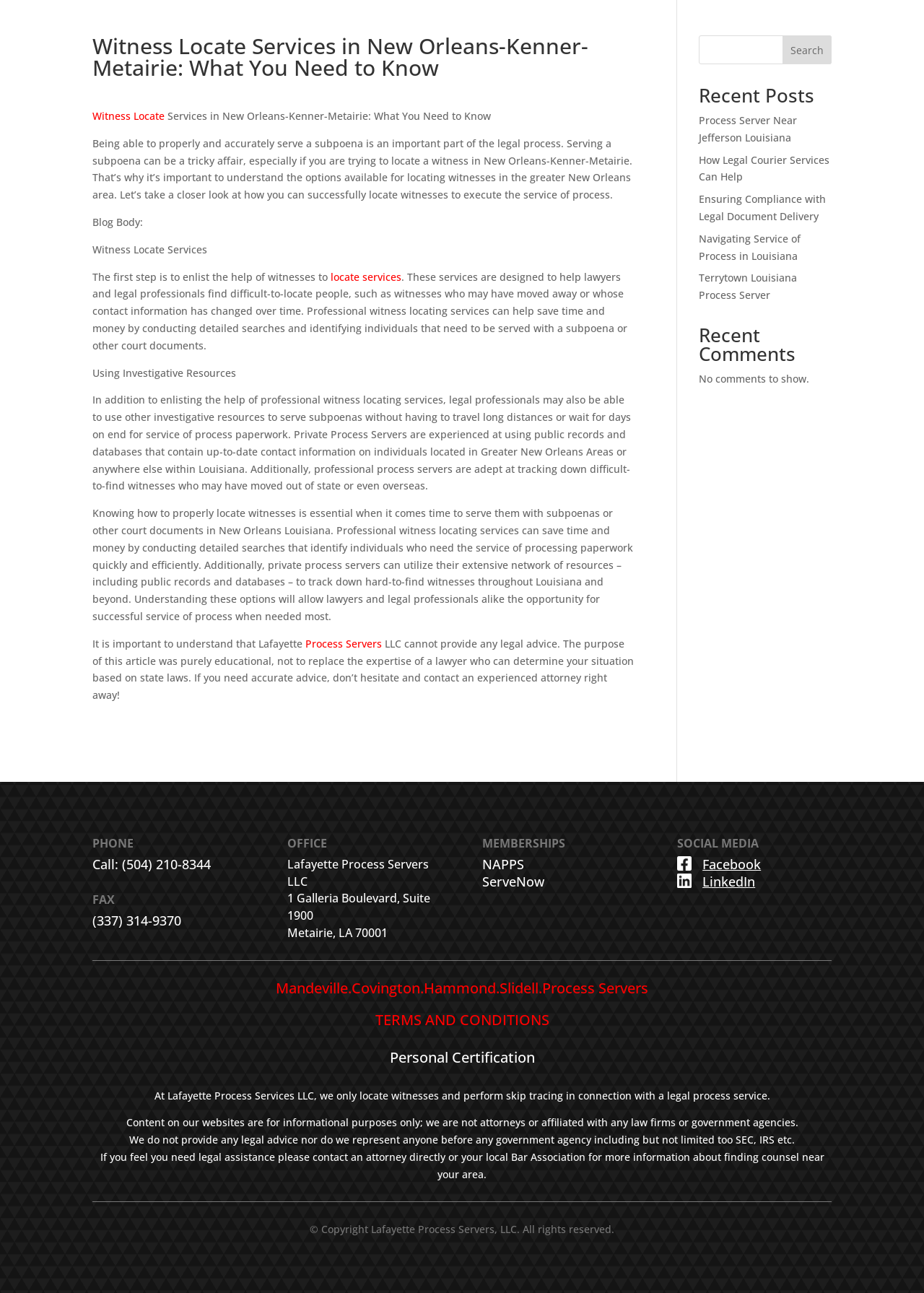Predict the bounding box coordinates of the UI element that matches this description: "TERMS AND CONDITIONS". The coordinates should be in the format [left, top, right, bottom] with each value between 0 and 1.

[0.406, 0.781, 0.594, 0.796]